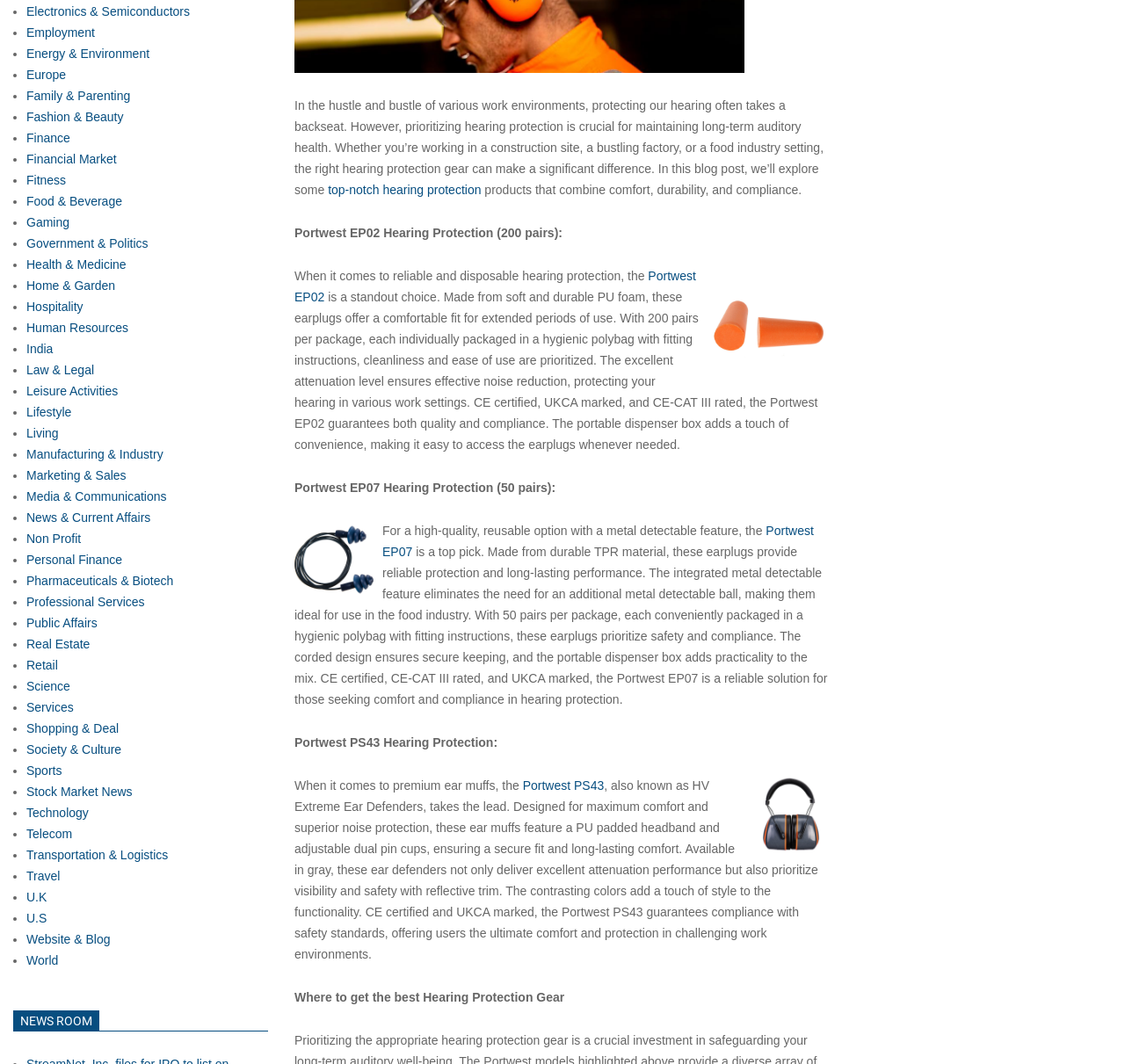Extract the bounding box coordinates for the UI element described by the text: "Finance". The coordinates should be in the form of [left, top, right, bottom] with values between 0 and 1.

[0.023, 0.123, 0.062, 0.136]